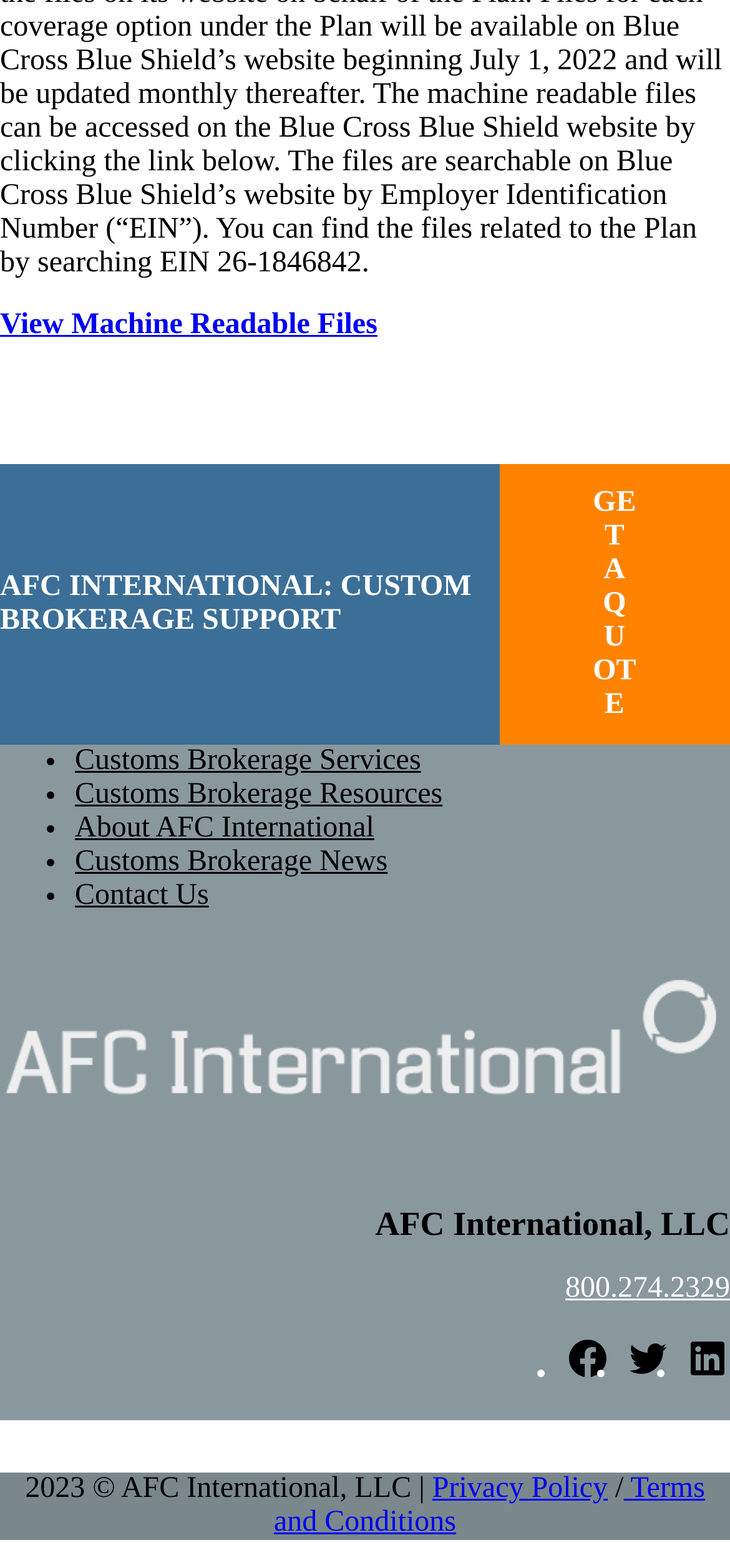Please determine the bounding box coordinates of the section I need to click to accomplish this instruction: "View Machine Readable Files".

[0.0, 0.197, 0.517, 0.217]